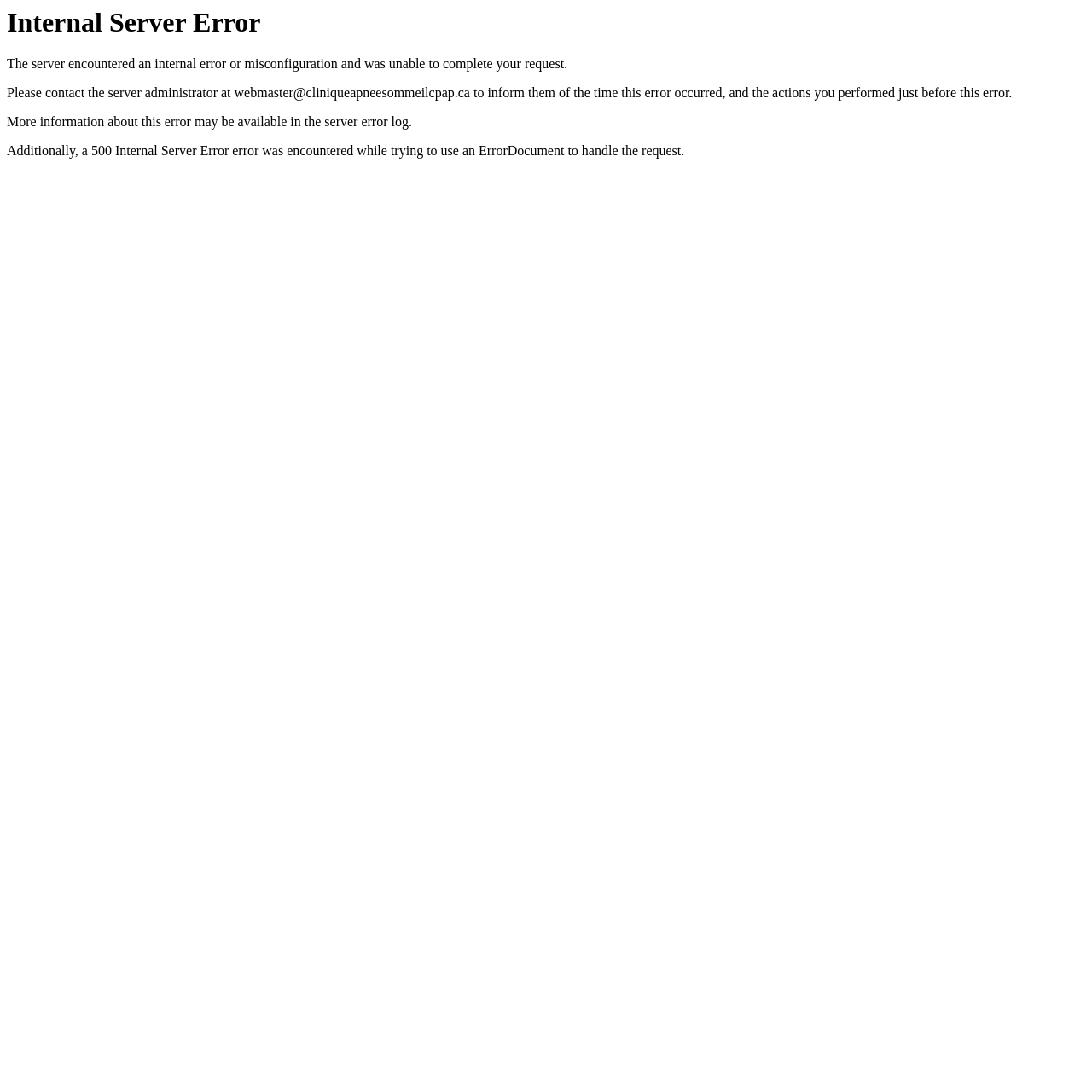Find and extract the text of the primary heading on the webpage.

Internal Server Error